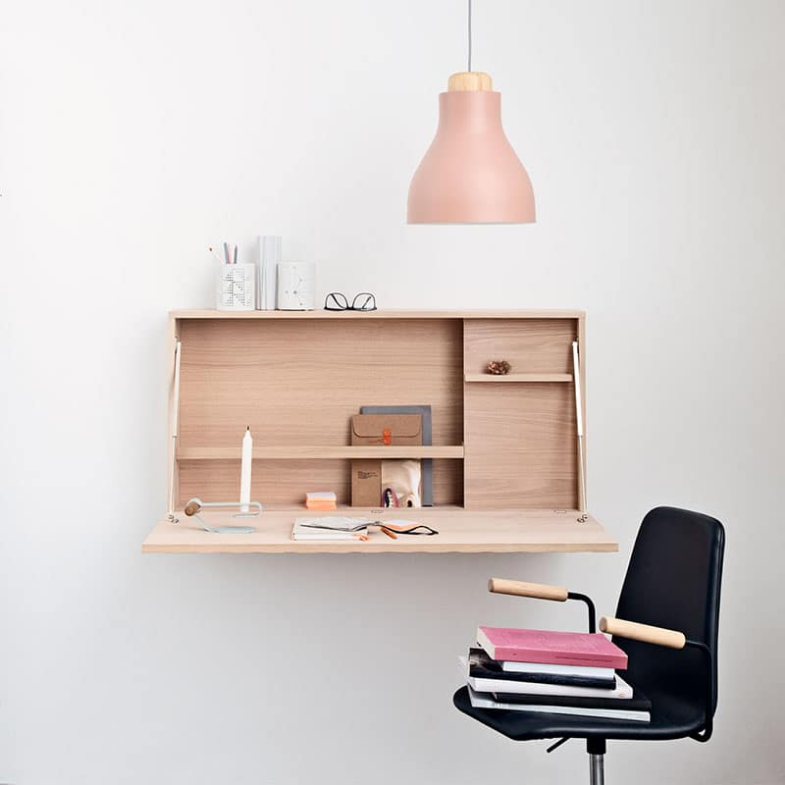Describe the image with as much detail as possible.

This image showcases a stylish and minimalist workspace setup. A sleek, light wood desk is mounted against a clean white wall, featuring an organized shelving unit that holds various office supplies and decorative elements. A lit candle provides a cozy touch, while scattered notebooks and stationery add to the workspace's functionality. Above the desk, a modern pendant lamp with a soft pink hue casts warm light, enhancing the inviting atmosphere. A contemporary black chair with stylish wooden armrests sits adjacent to the desk, suggesting a perfect spot for creative endeavors or focused work sessions. Overall, the composition reflects a balance of aesthetics and practicality, creating an inspiring work environment.